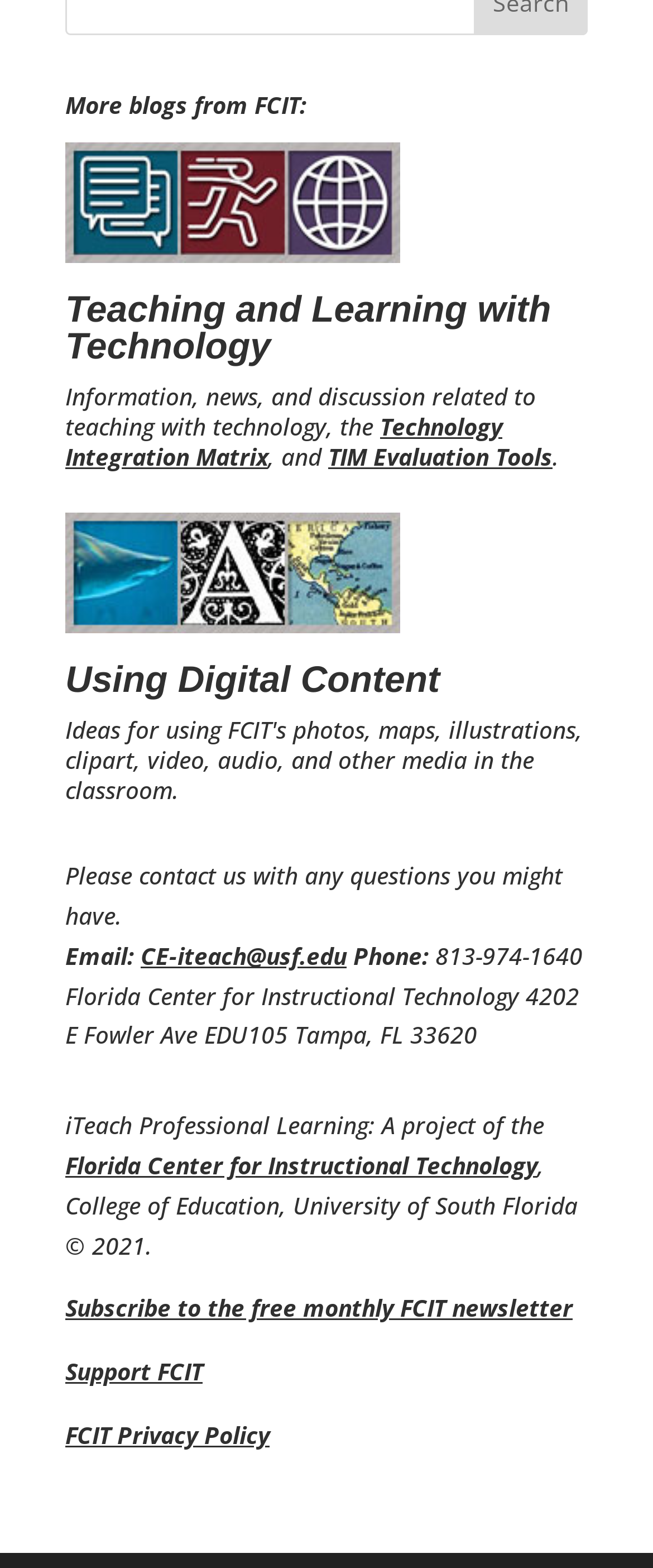Highlight the bounding box coordinates of the element that should be clicked to carry out the following instruction: "Visit Digital Content Blog". The coordinates must be given as four float numbers ranging from 0 to 1, i.e., [left, top, right, bottom].

[0.1, 0.388, 0.613, 0.408]